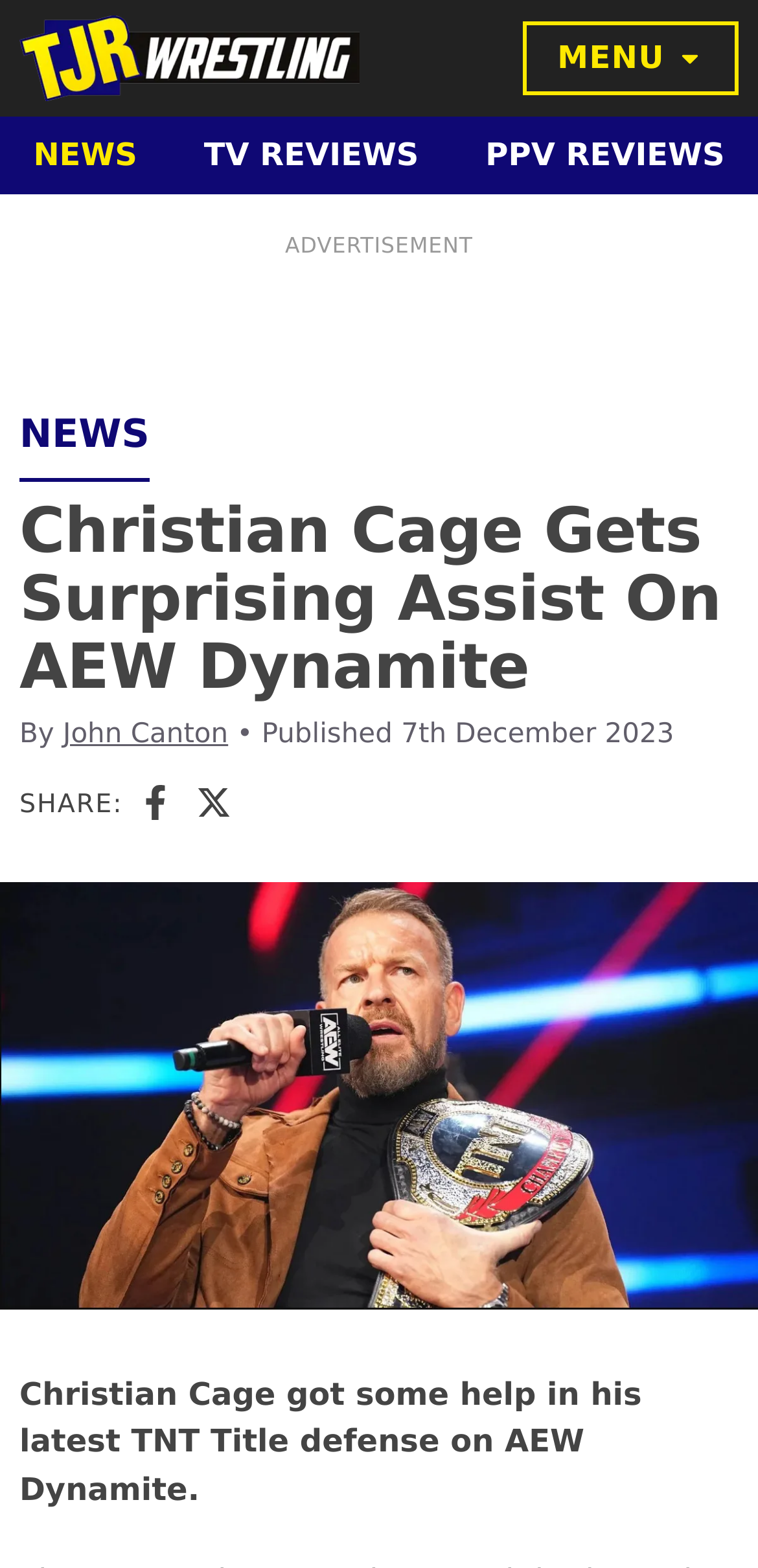Answer the question in one word or a short phrase:
What is the current champion in AEW Dynamite?

Christian Cage